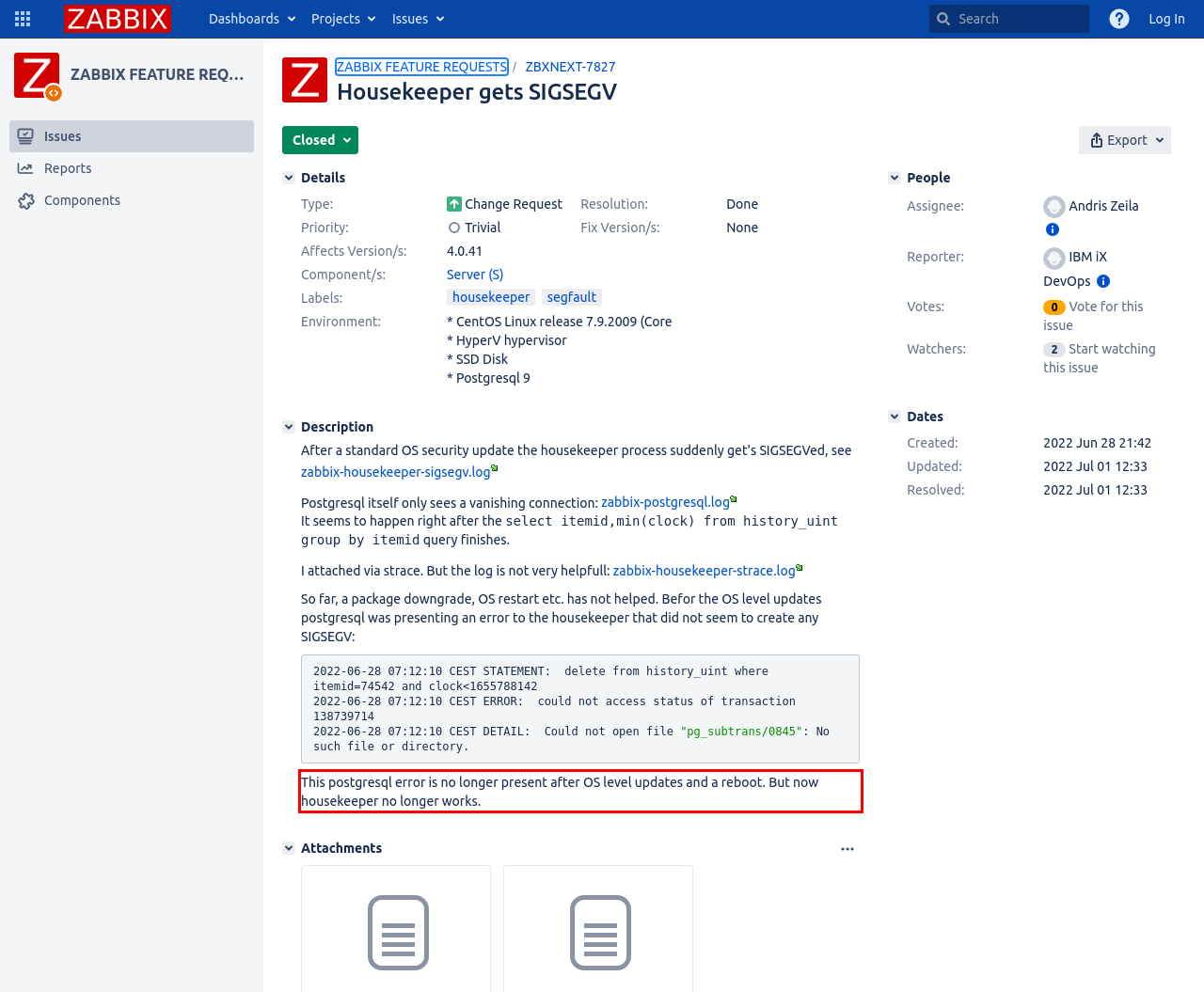Analyze the screenshot of a webpage where a red rectangle is bounding a UI element. Extract and generate the text content within this red bounding box.

This postgresql error is no longer present after OS level updates and a reboot. But now housekeeper no longer works.